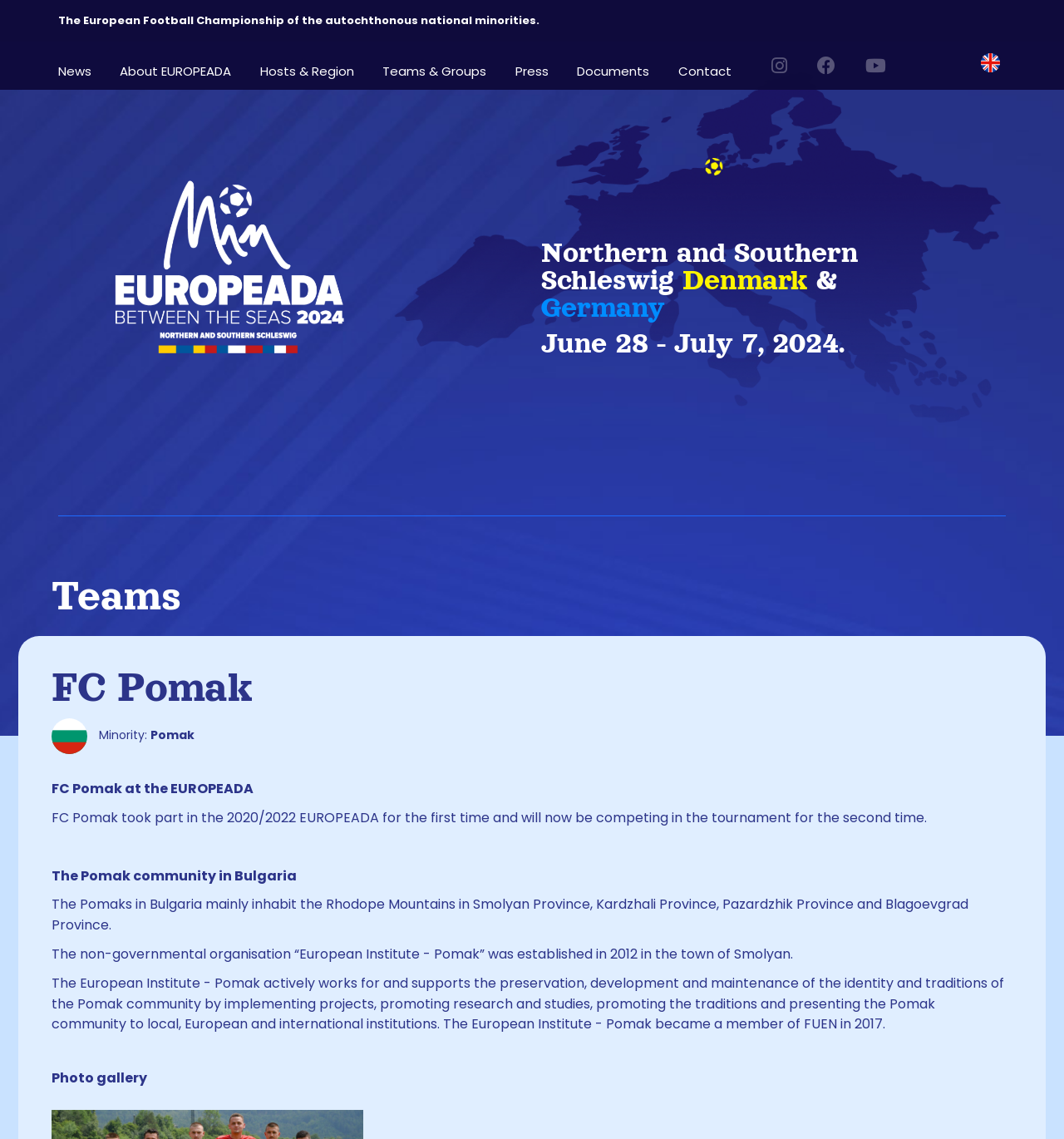Identify and provide the bounding box for the element described by: "About EUROPEADA".

[0.113, 0.039, 0.218, 0.074]